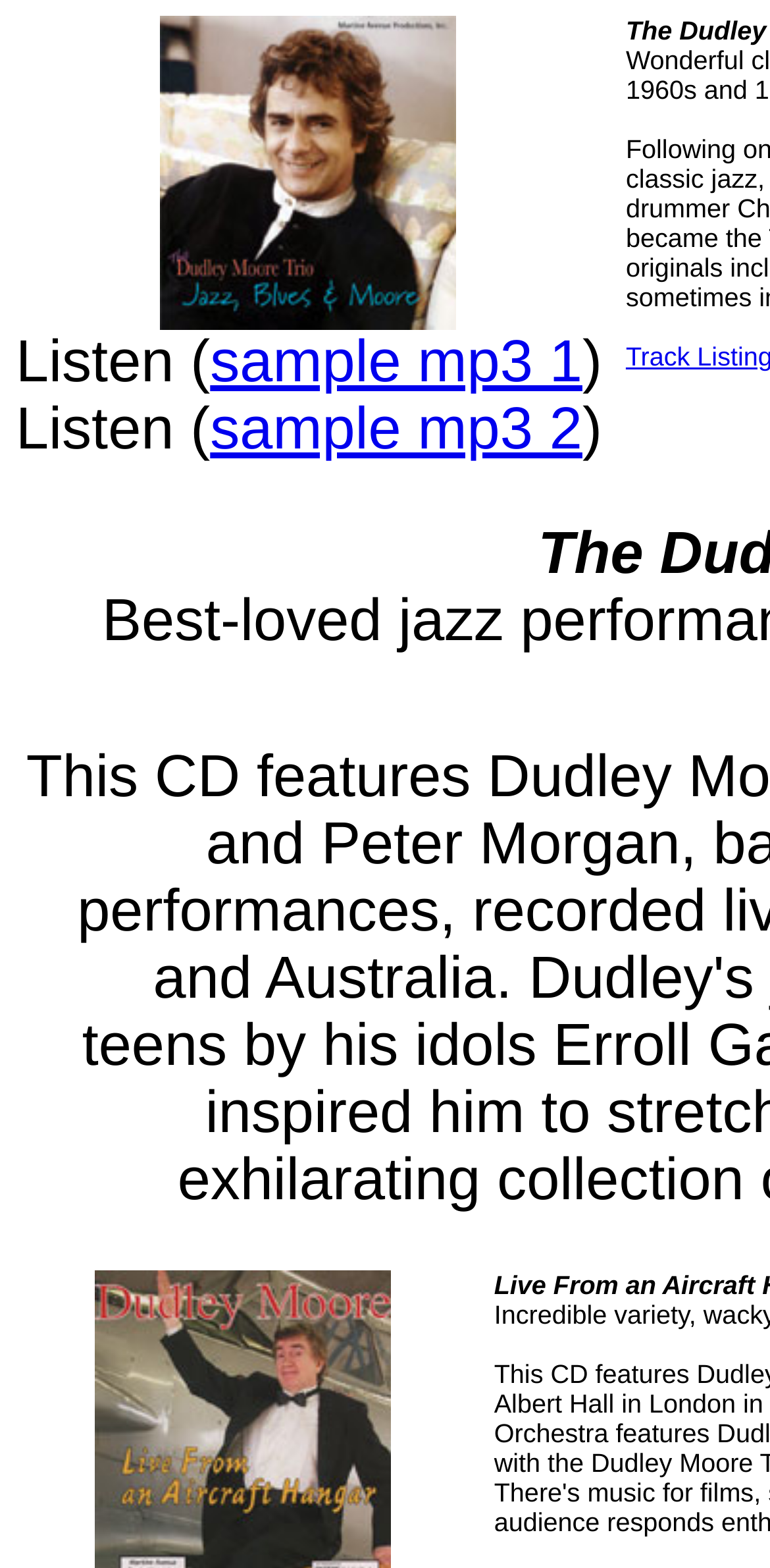Provide a short answer to the following question with just one word or phrase: What is the format of the audio samples?

MP3